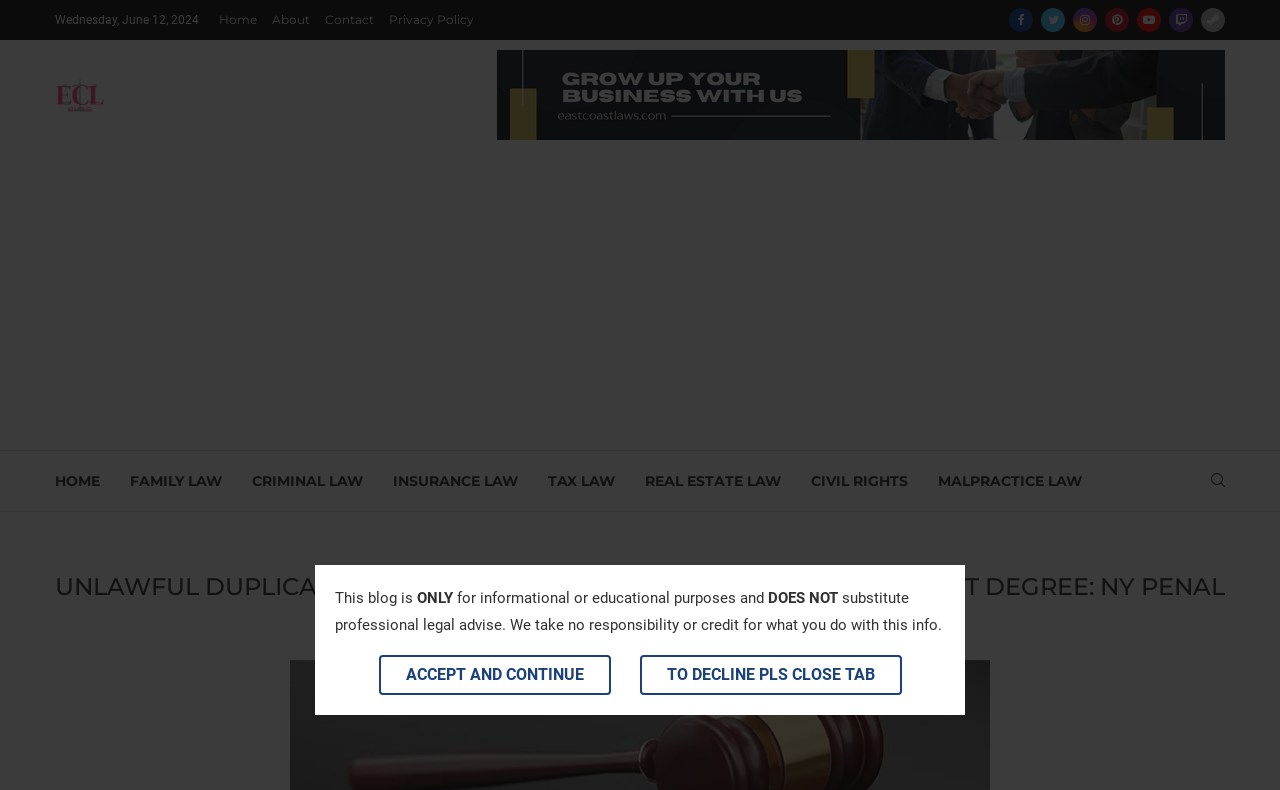Find and generate the main title of the webpage.

UNLAWFUL DUPLICATION OF COMPUTER RELATED MATERIAL IN THE FIRST DEGREE: NY PENAL LAW § 156.30